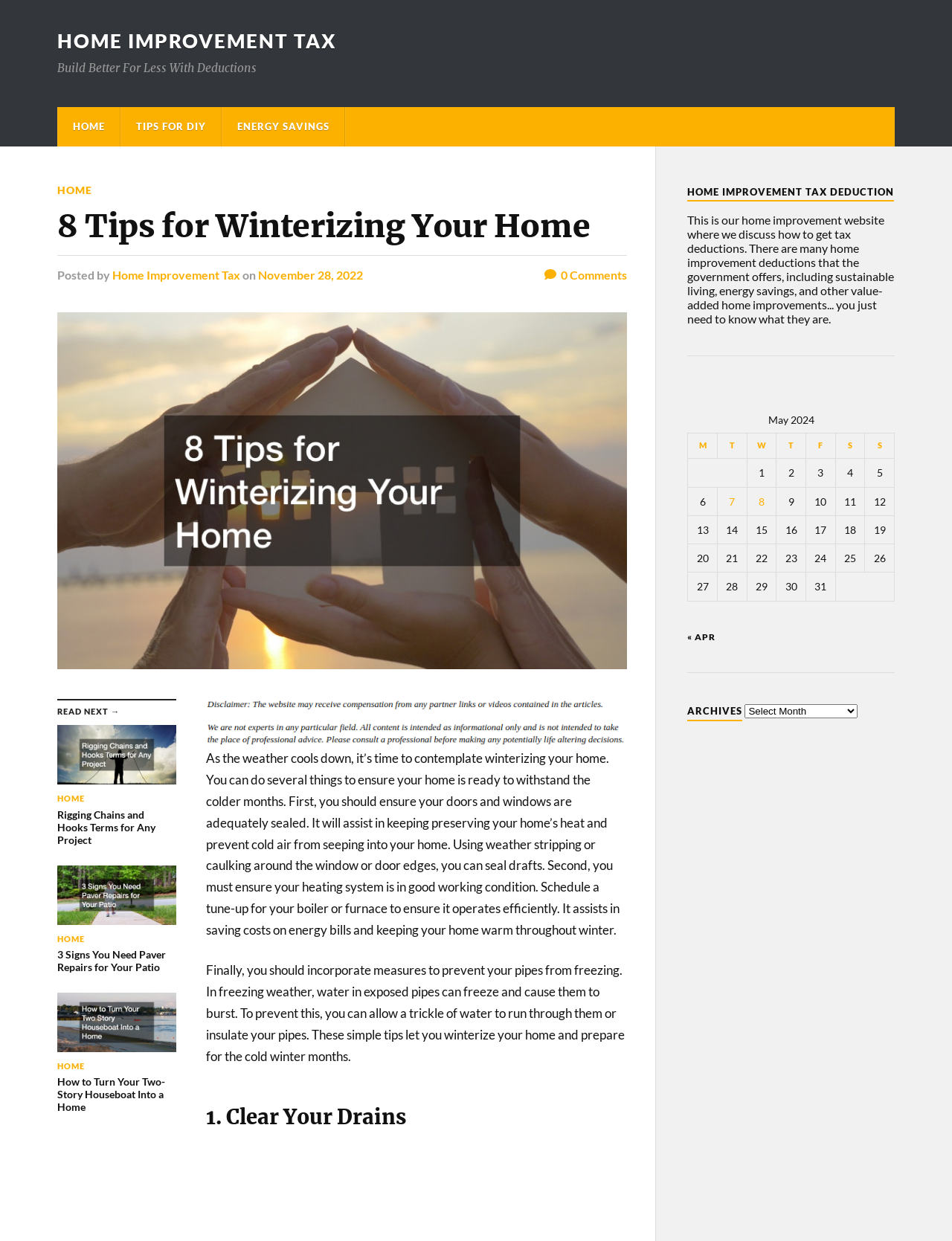Determine the webpage's heading and output its text content.

8 Tips for Winterizing Your Home